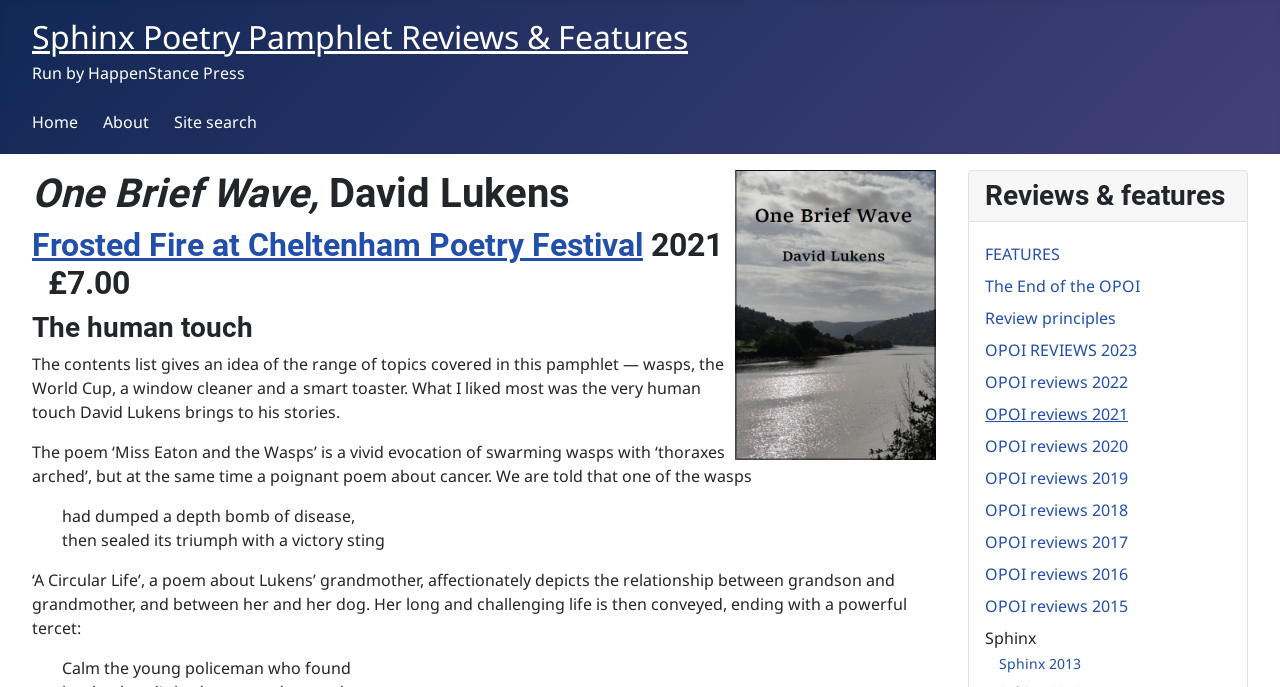Please find the bounding box coordinates of the element's region to be clicked to carry out this instruction: "View OPOI reviews 2021".

[0.77, 0.586, 0.881, 0.618]